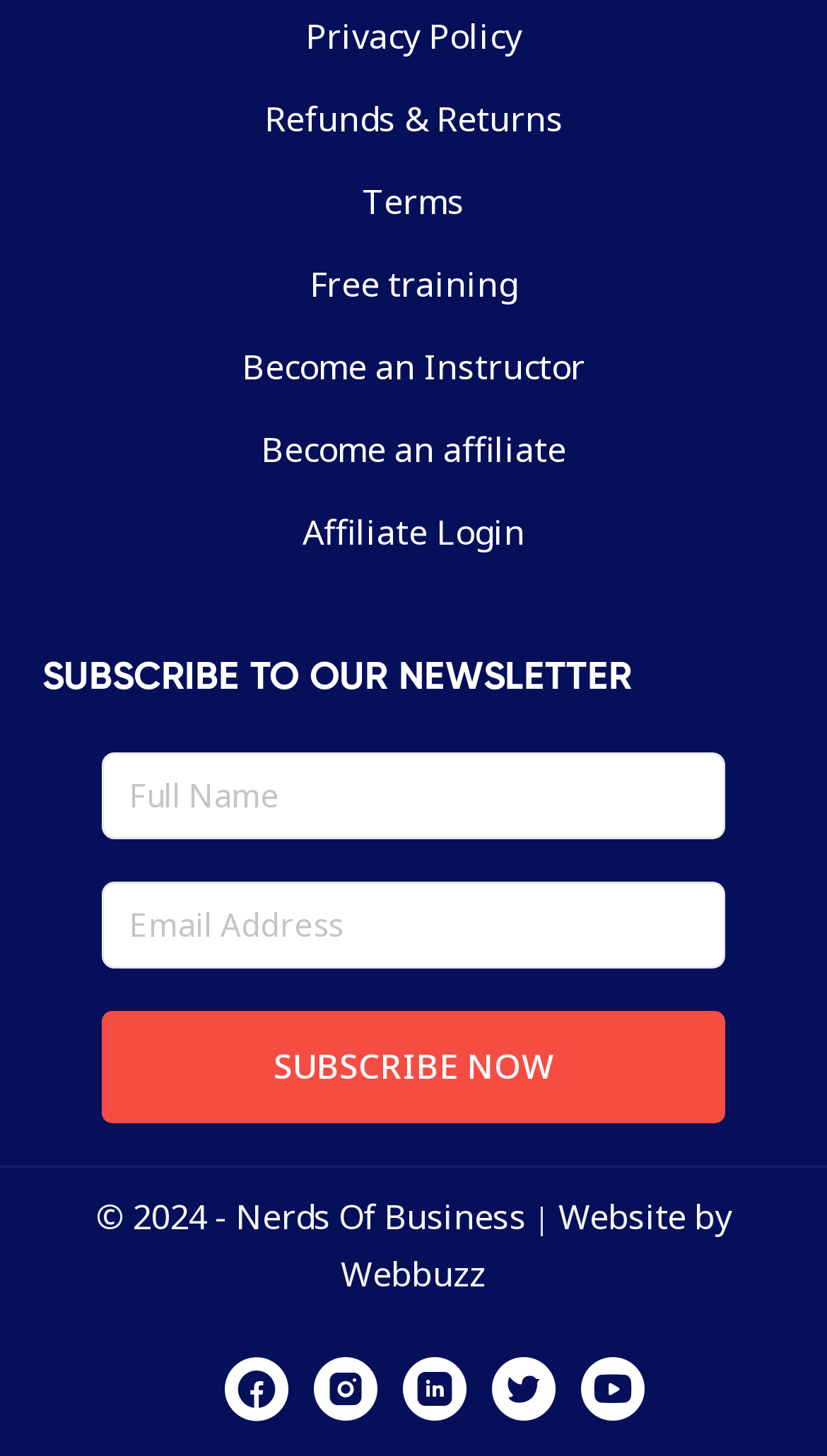What is the name of the company that developed this website?
Answer the question based on the image using a single word or a brief phrase.

Webbuzz